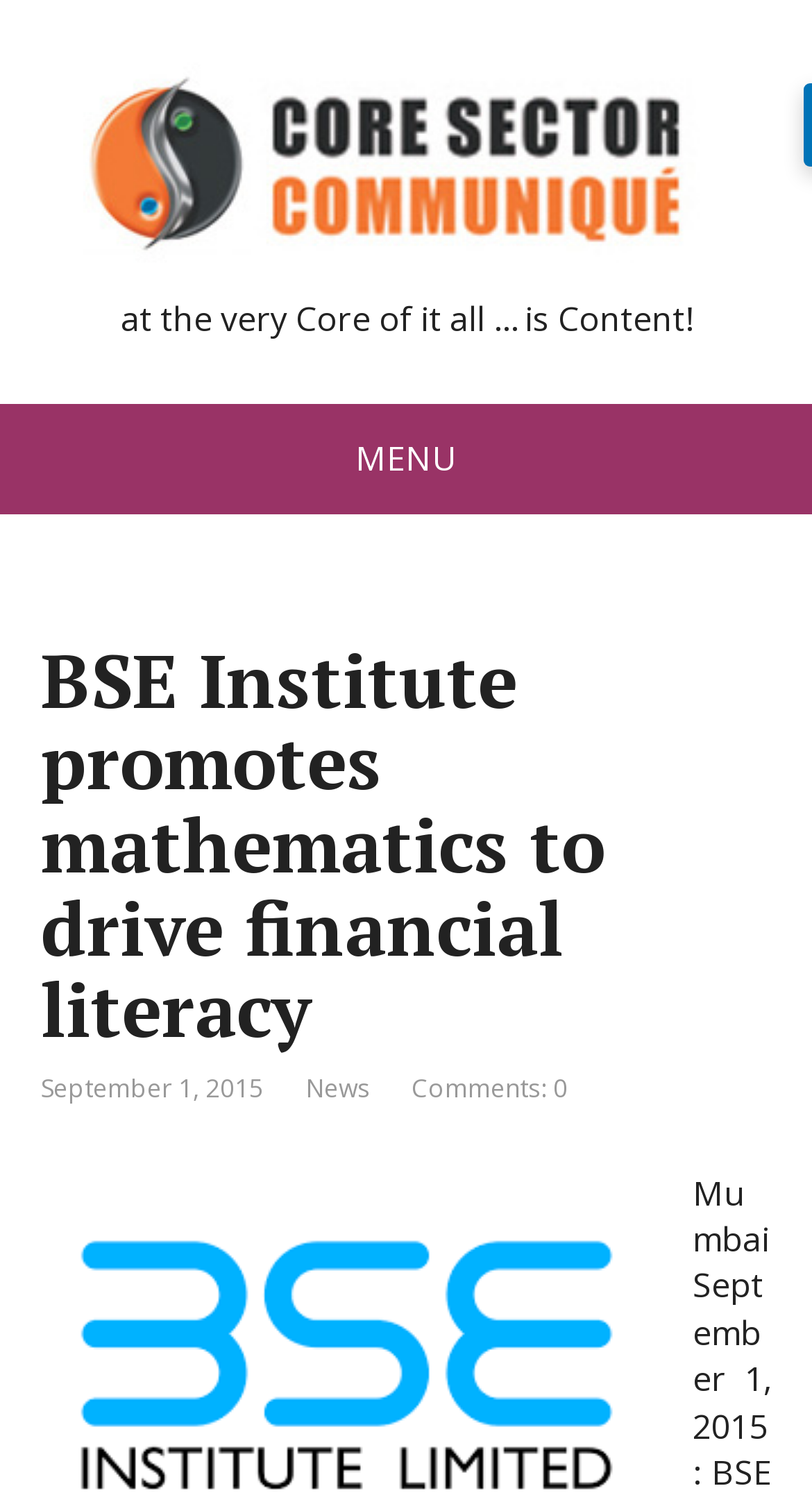Find the UI element described as: "Search" and predict its bounding box coordinates. Ensure the coordinates are four float numbers between 0 and 1, [left, top, right, bottom].

None